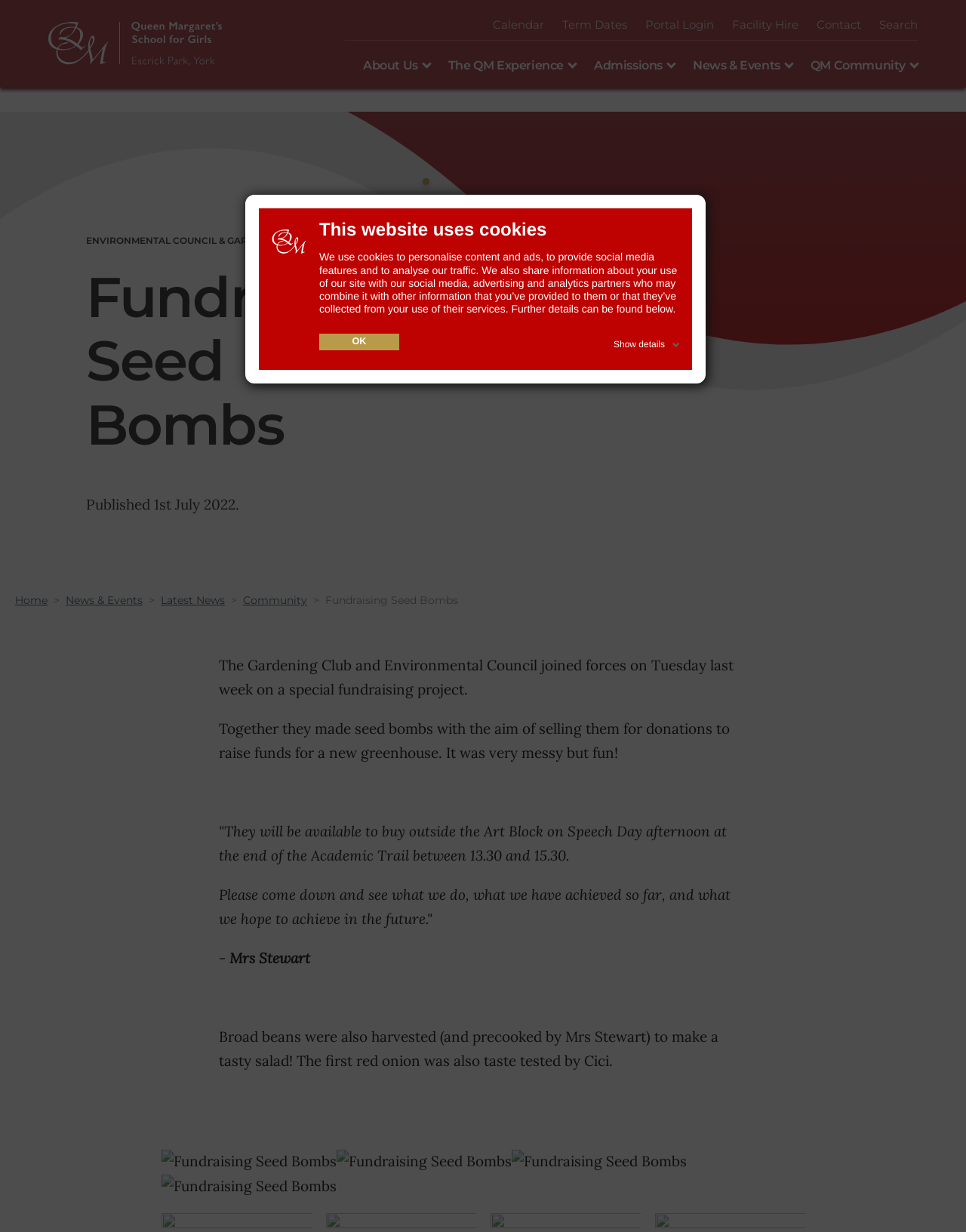Using the webpage screenshot, find the UI element described by Term Dates. Provide the bounding box coordinates in the format (top-left x, top-left y, bottom-right x, bottom-right y), ensuring all values are floating point numbers between 0 and 1.

[0.582, 0.007, 0.649, 0.033]